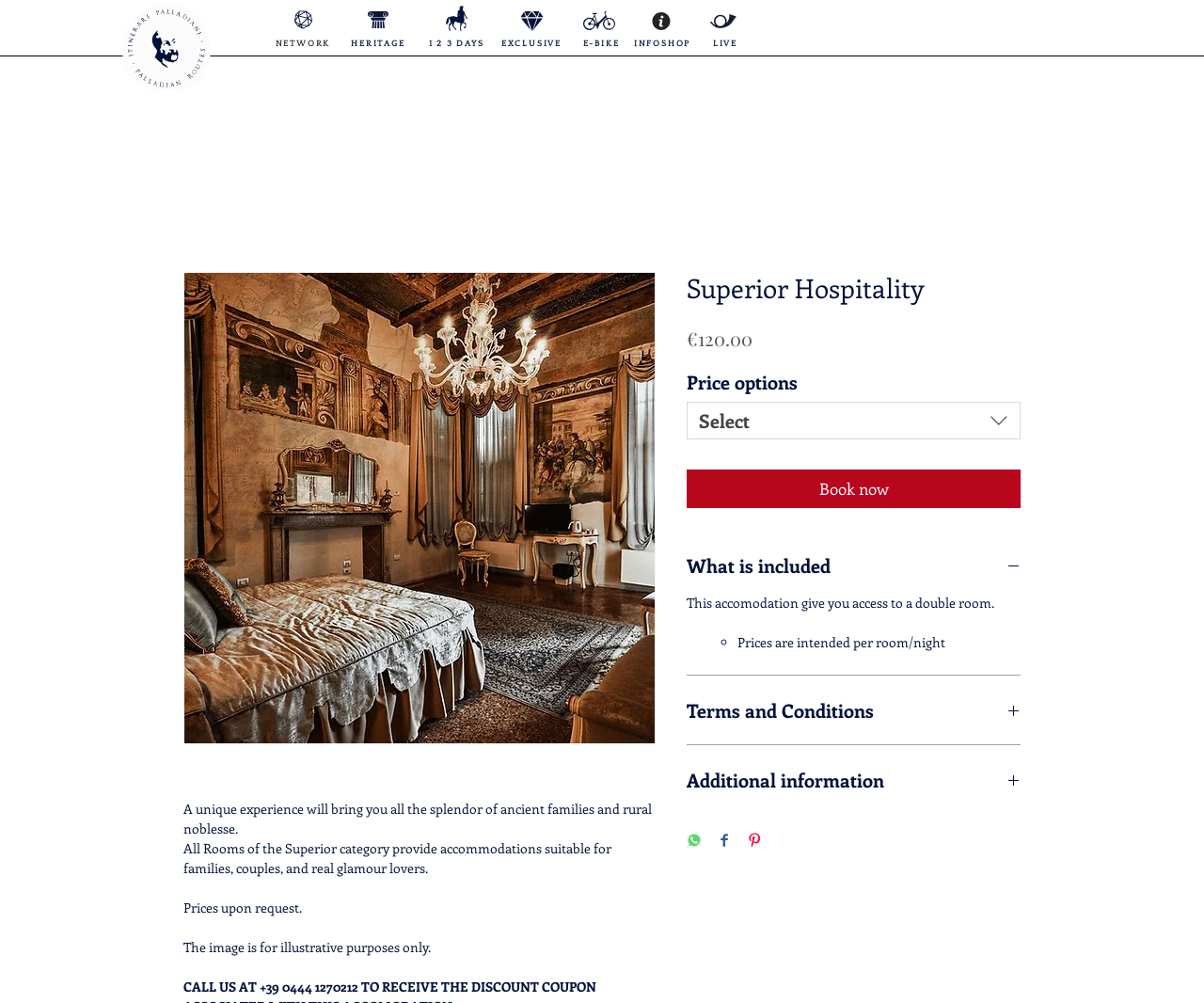What is the category of the rooms?
Please give a detailed answer to the question using the information shown in the image.

The category of the rooms can be determined by looking at the heading 'Superior Hospitality' and the description 'All Rooms of the Superior category provide accommodations suitable for families, couples, and real glamour lovers.'